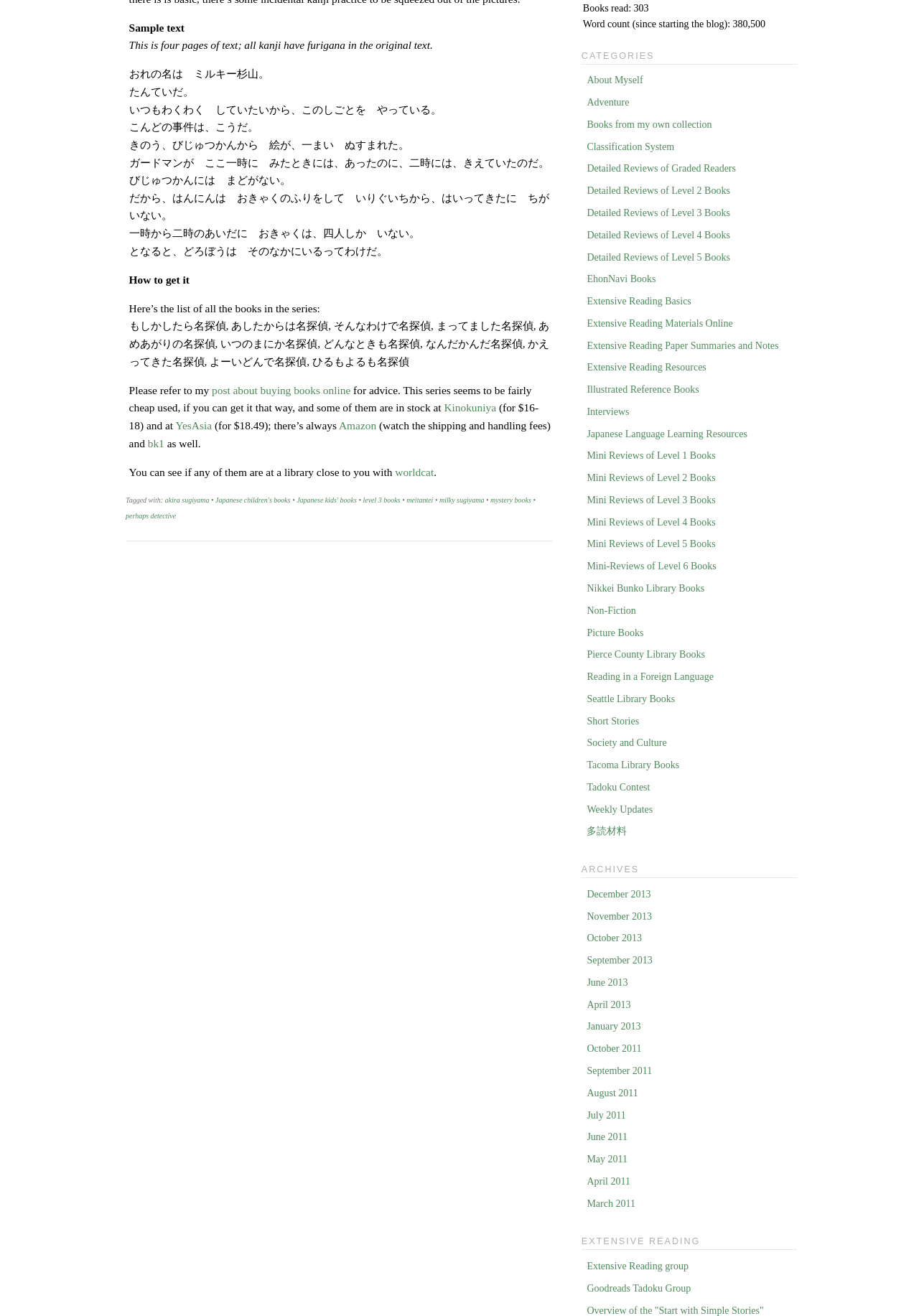Using the image as a reference, answer the following question in as much detail as possible:
How many books are in the series?

The text does not provide a specific number of books in the series, but it lists several book titles and provides information on how to obtain them.